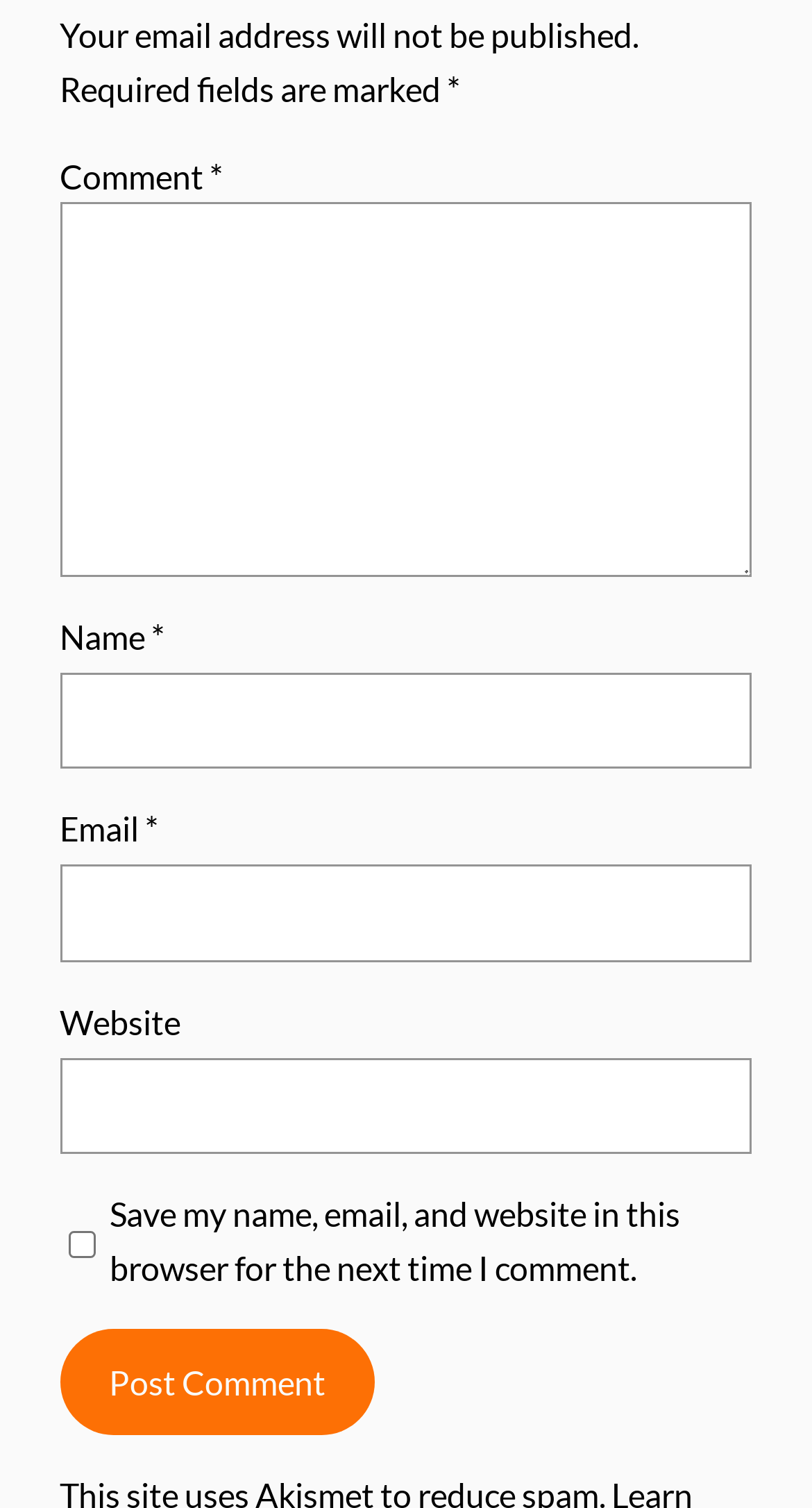Given the following UI element description: "Ekklesia & Fellowship", find the bounding box coordinates in the webpage screenshot.

None